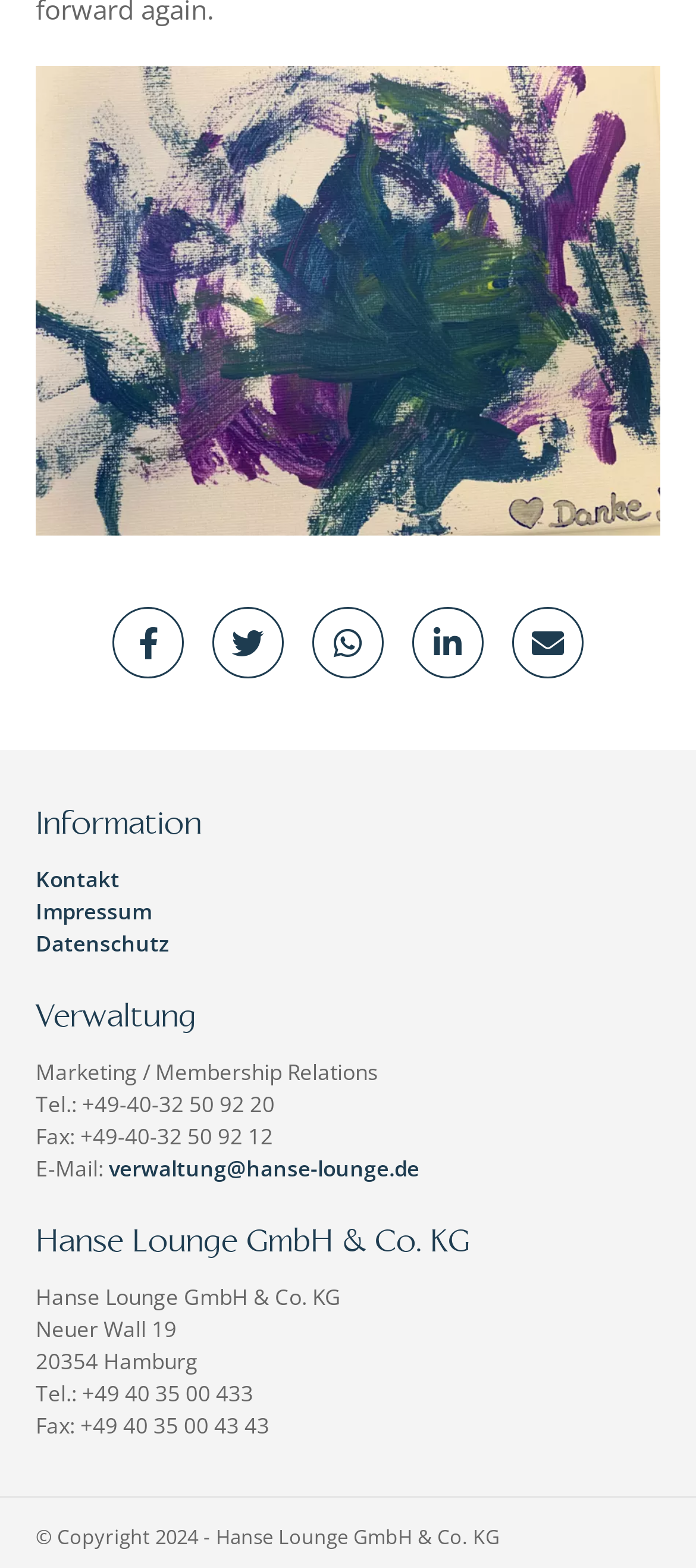Refer to the image and offer a detailed explanation in response to the question: What is the phone number for Marketing / Membership Relations?

The phone number can be found in the 'Verwaltung' section, below the 'Marketing / Membership Relations' text, which is located at the middle of the webpage.